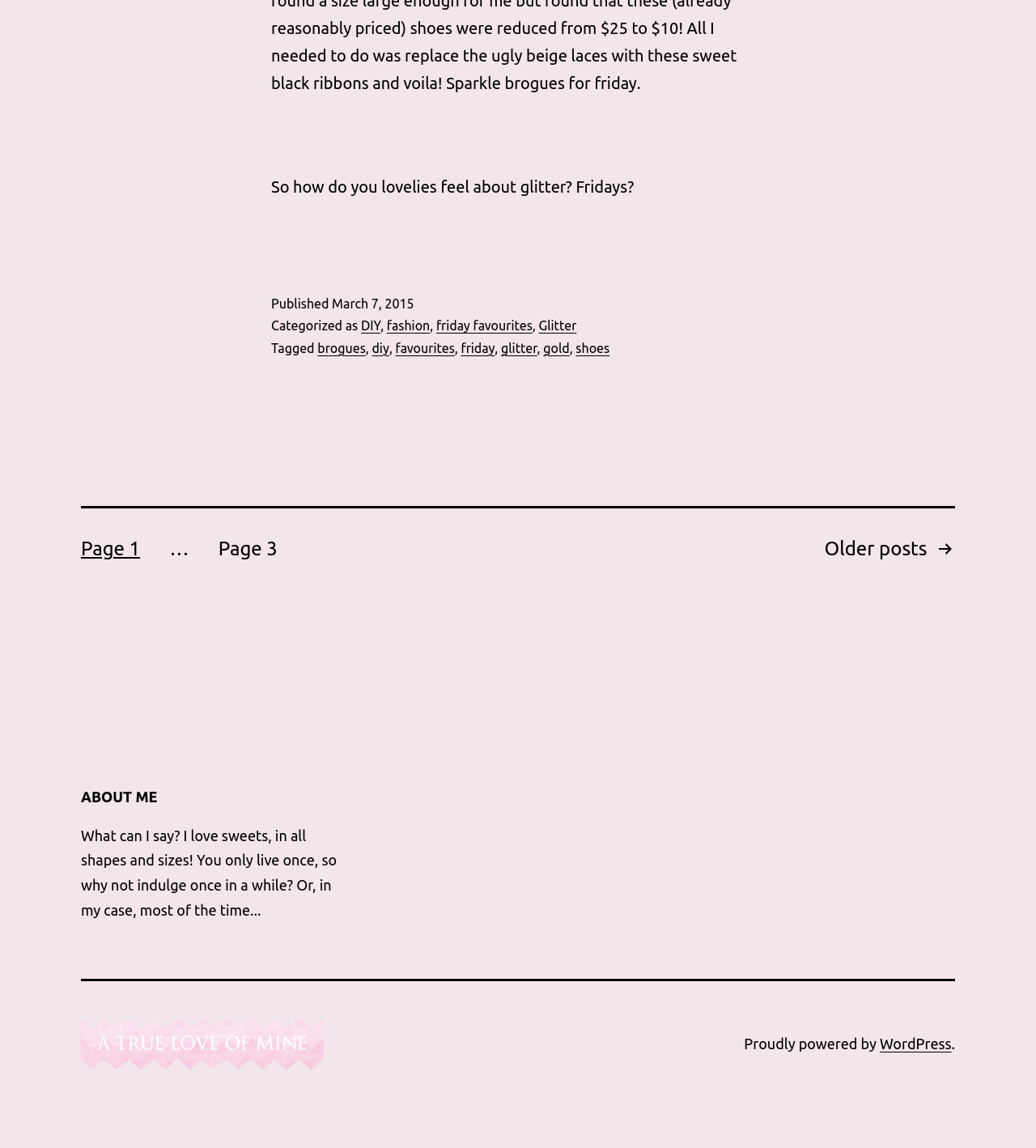Please locate the bounding box coordinates of the element that should be clicked to complete the given instruction: "View older posts".

[0.796, 0.393, 0.922, 0.424]